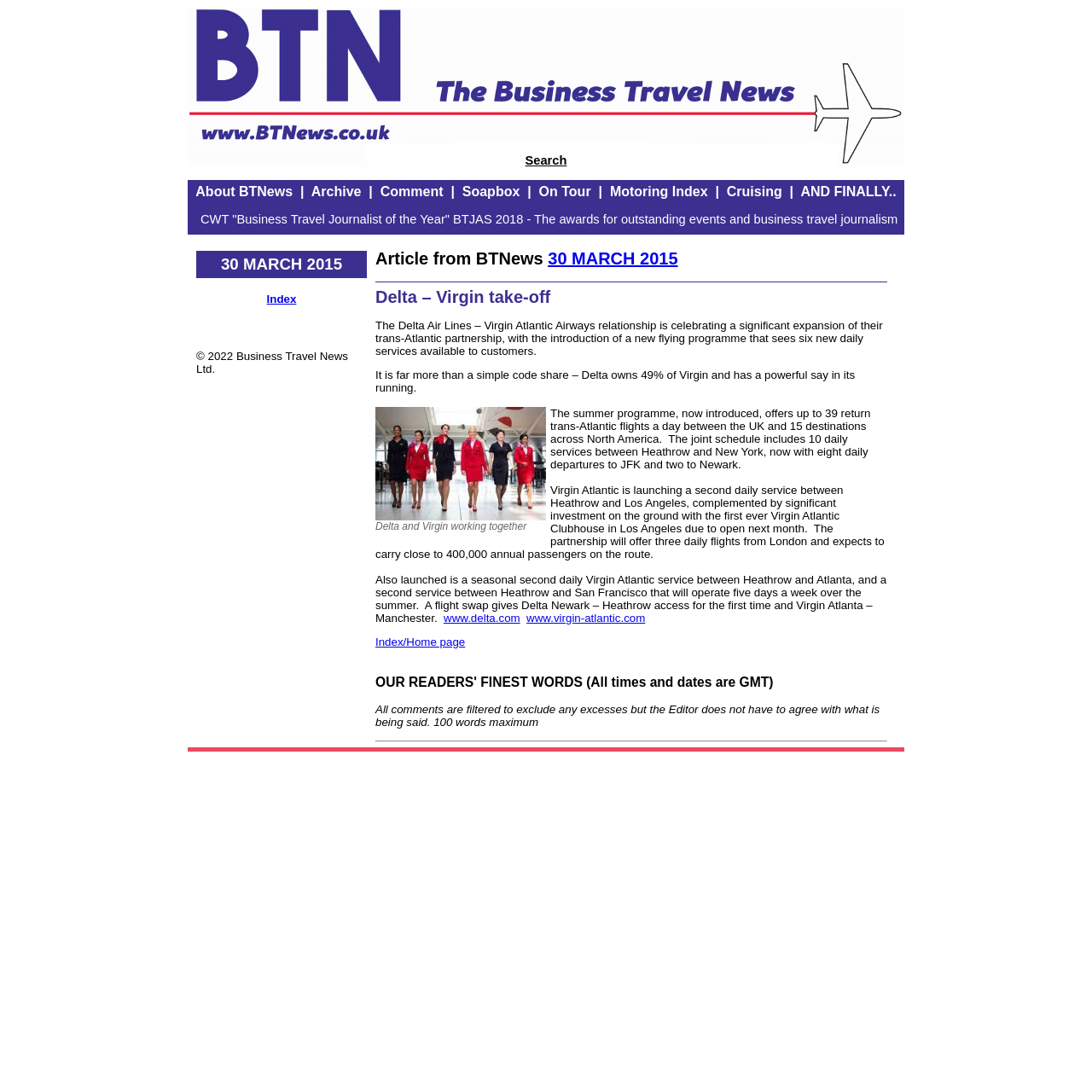What is the maximum number of words allowed for comments?
Please give a detailed answer to the question using the information shown in the image.

The answer can be found in the static text element with the text 'All comments are filtered to exclude any excesses but the Editor does not have to agree with what is being said. 100 words maximum'.